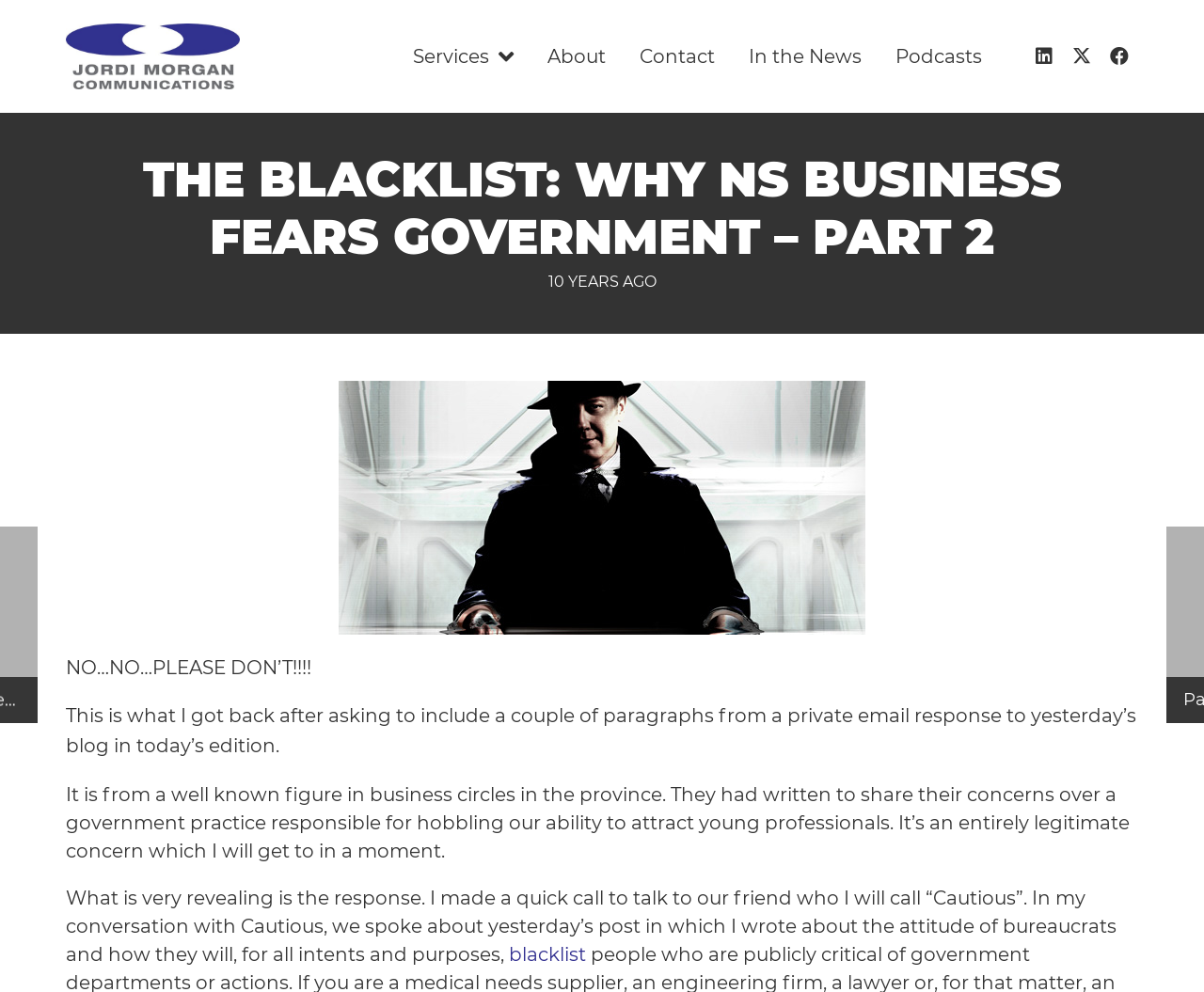What is the author's tone in the blog post?
Provide a one-word or short-phrase answer based on the image.

emotional